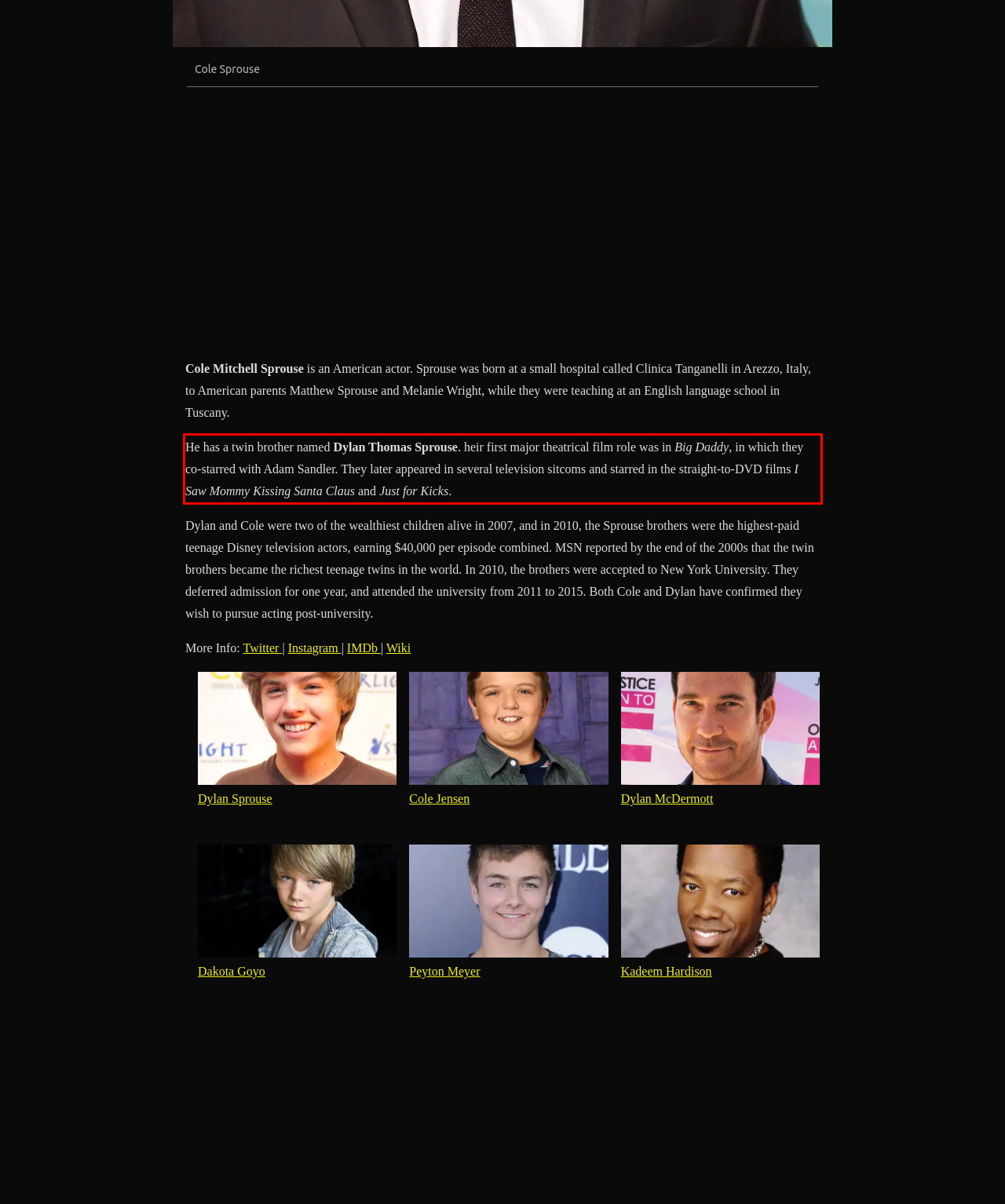Examine the screenshot of the webpage, locate the red bounding box, and perform OCR to extract the text contained within it.

He has a twin brother named Dylan Thomas Sprouse. heir first major theatrical film role was in Big Daddy, in which they co-starred with Adam Sandler. They later appeared in several television sitcoms and starred in the straight-to-DVD films I Saw Mommy Kissing Santa Claus and Just for Kicks.